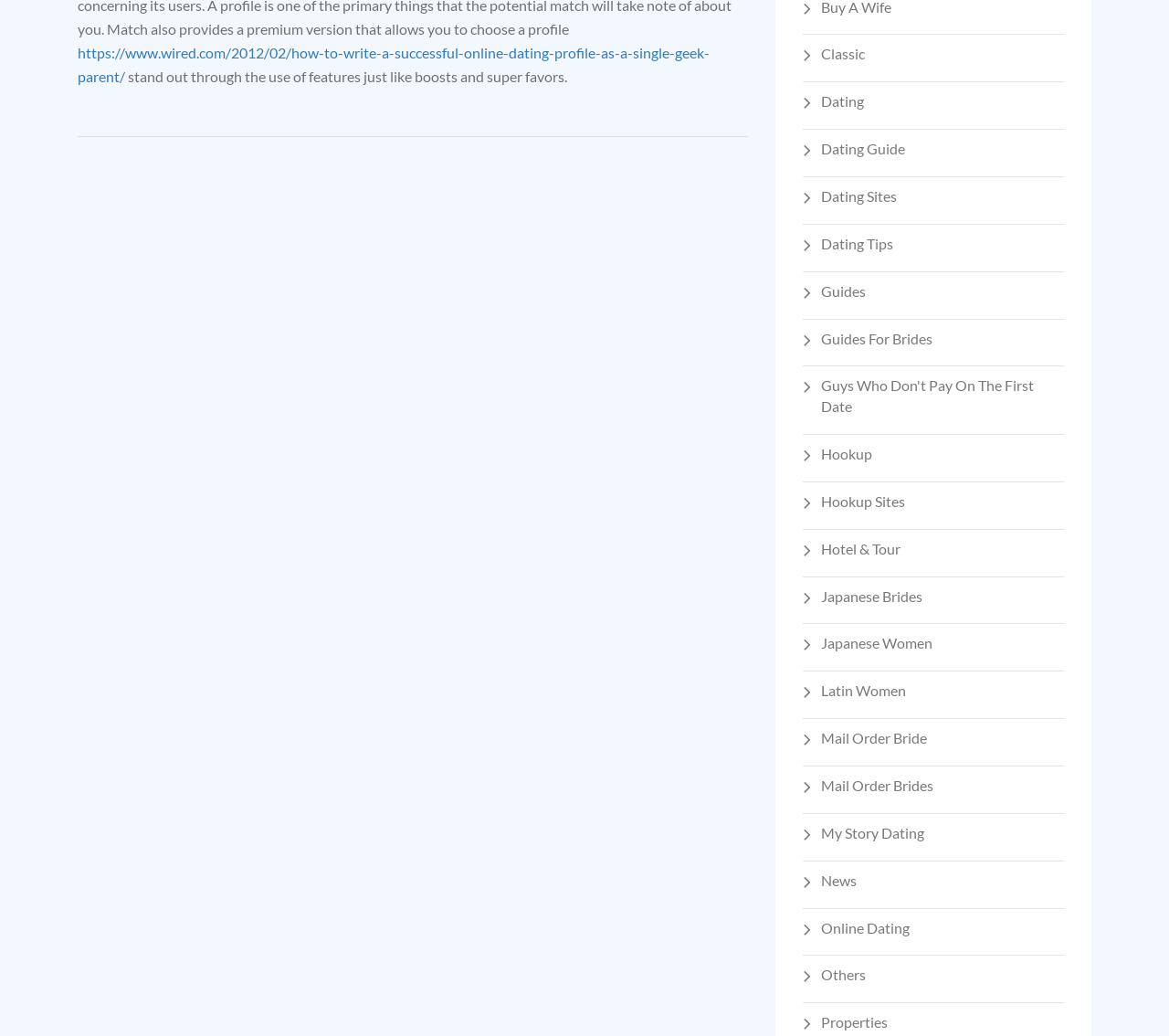What type of content is featured on this webpage?
Using the image, respond with a single word or phrase.

Links and text